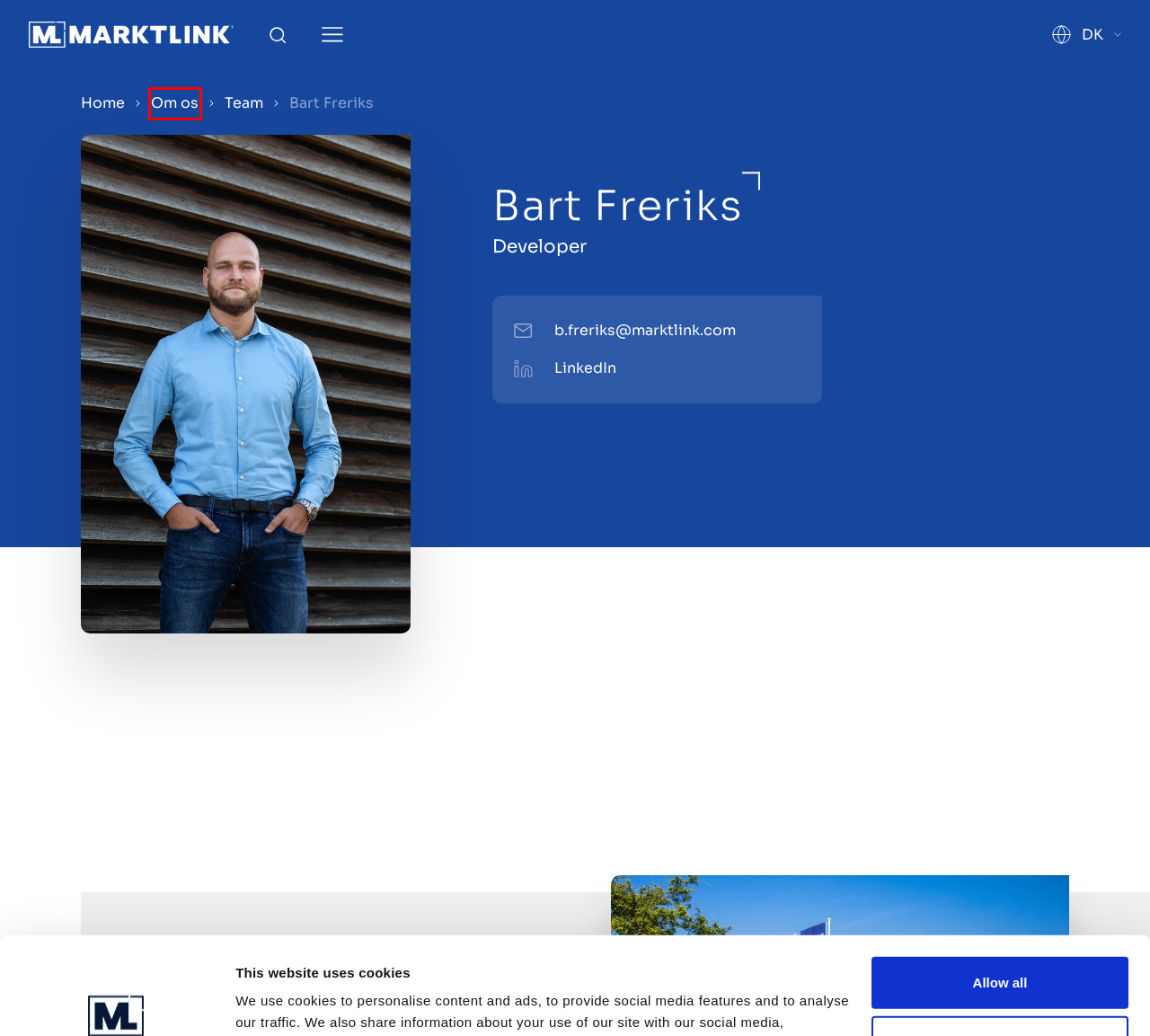You have a screenshot of a webpage with a red rectangle bounding box around a UI element. Choose the best description that matches the new page after clicking the element within the bounding box. The candidate descriptions are:
A. Salgsprocessen | Marktlink
B. Sælg eller køb en virksomhed | Marktlink
C. Om os | Marktlink
D. Kontakt | Marktlink
E. Klar til salg | Marktlink
F. Køb af en virksomhed | Marktlink
G. En salgsstrategi for din virksomhed | Marktlink
H. Team | Marktlink

C